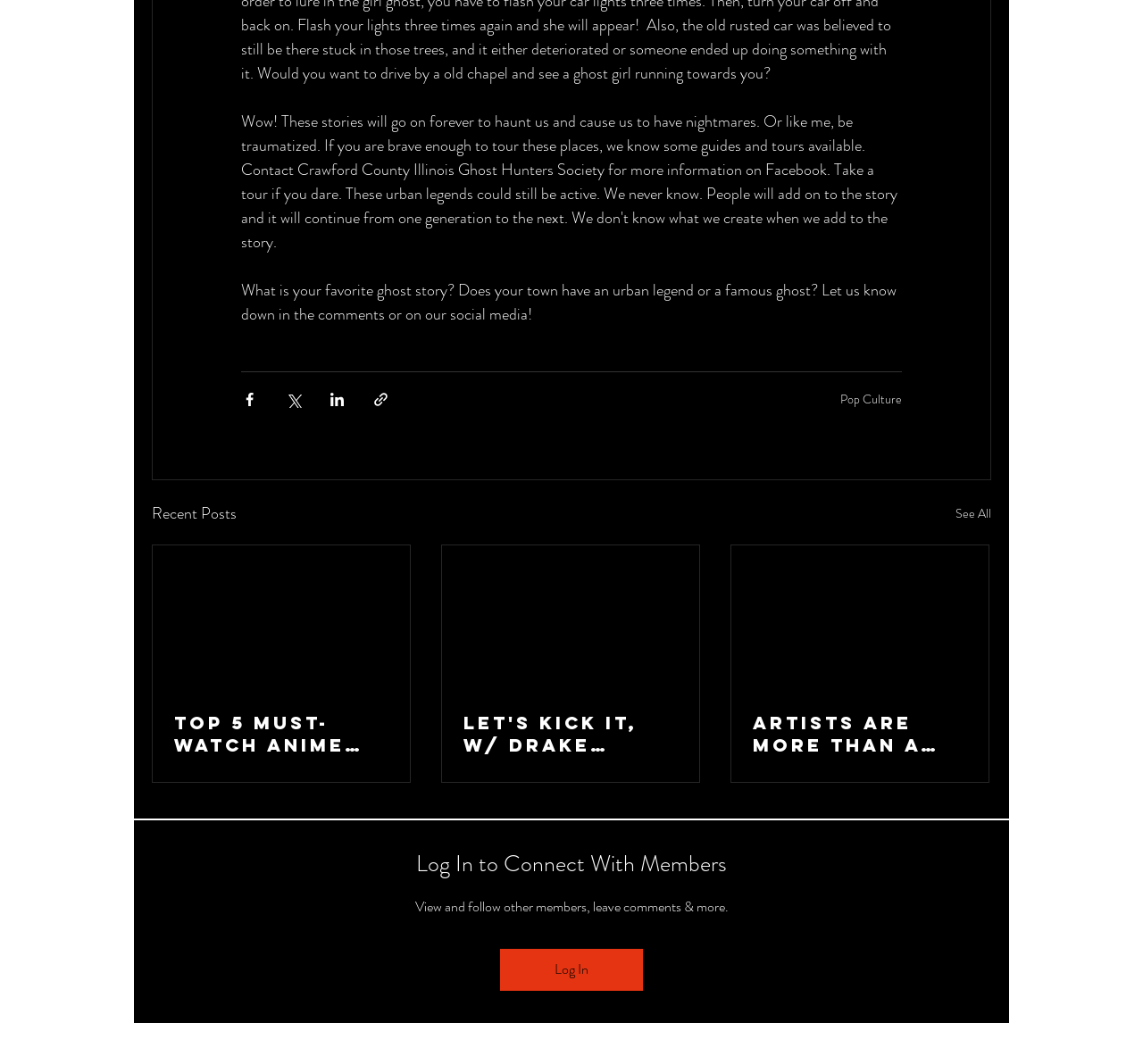Review the image closely and give a comprehensive answer to the question: How can users share the content?

On the webpage, I can see a section with buttons labeled 'Share via Facebook', 'Share via Twitter', 'Share via LinkedIn', and 'Share via link'. This suggests that users can share the content on these social media platforms or via a link.